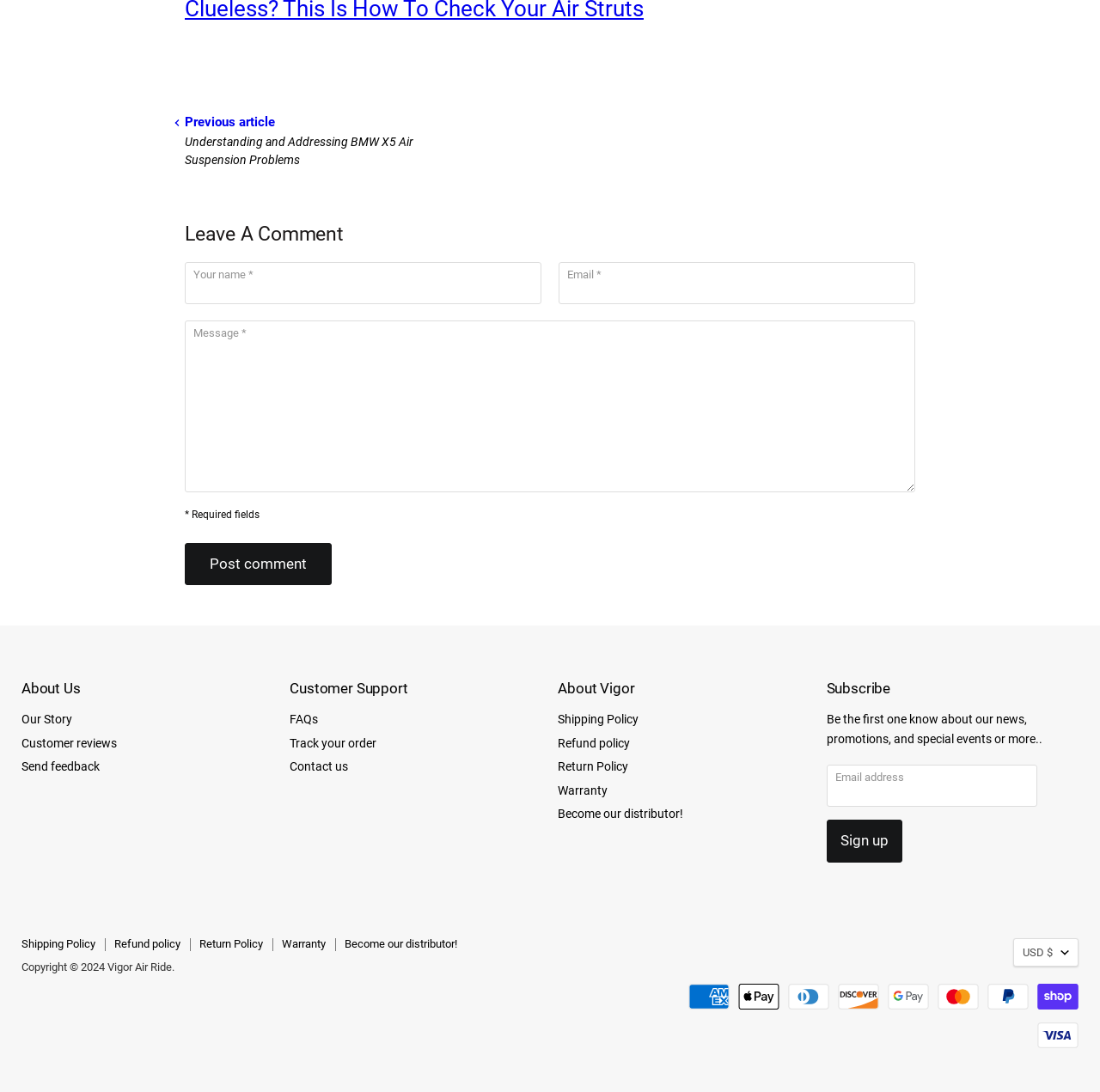Indicate the bounding box coordinates of the element that needs to be clicked to satisfy the following instruction: "Select USD as currency". The coordinates should be four float numbers between 0 and 1, i.e., [left, top, right, bottom].

[0.921, 0.859, 0.98, 0.885]